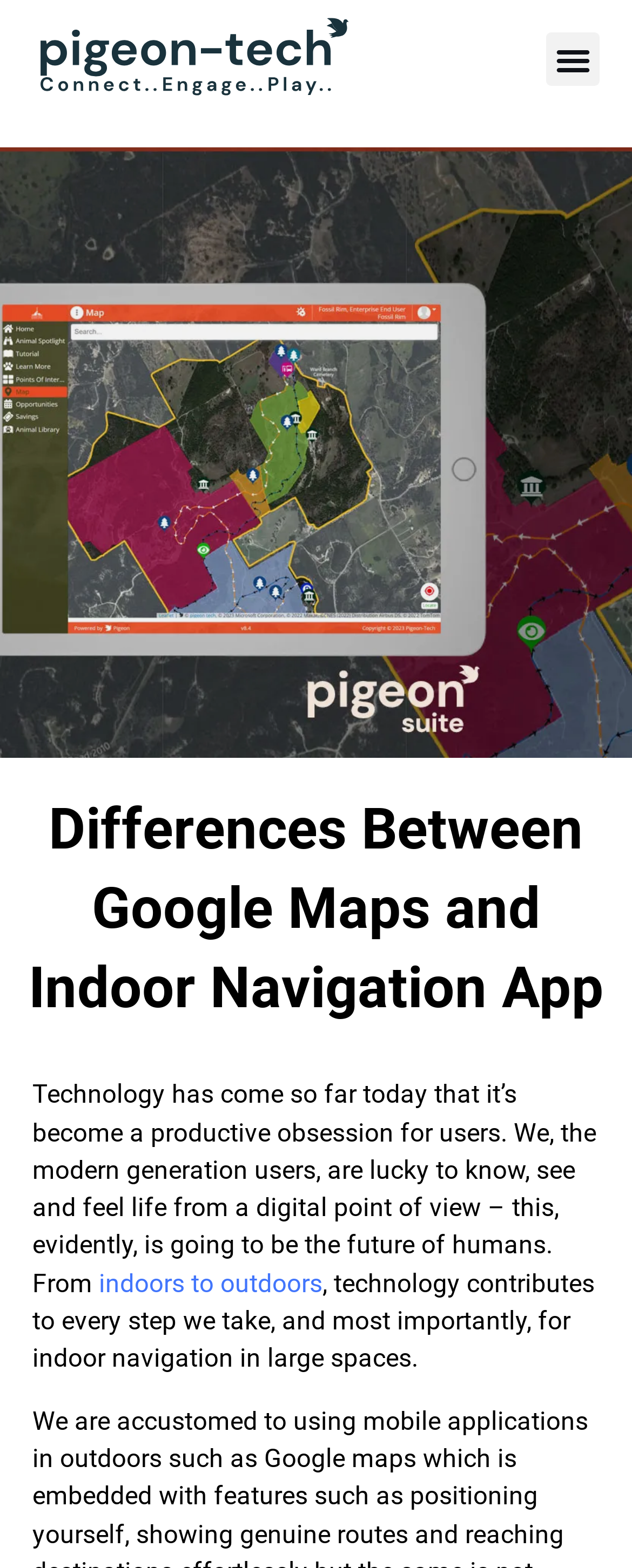What is the logo on the top left?
Based on the image, give a concise answer in the form of a single word or short phrase.

Pigeon Tech